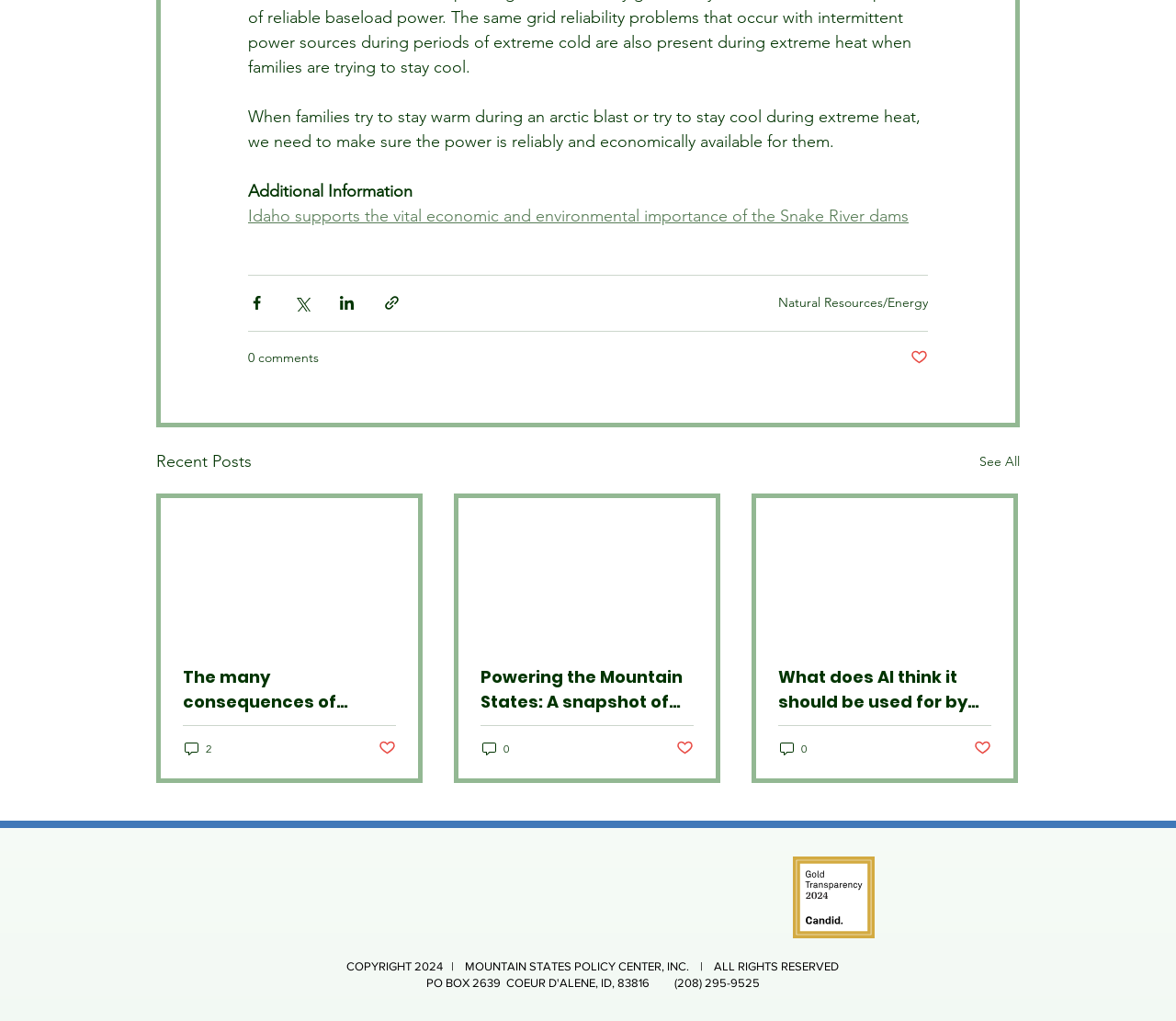Identify the bounding box coordinates of the clickable region necessary to fulfill the following instruction: "Share via Facebook". The bounding box coordinates should be four float numbers between 0 and 1, i.e., [left, top, right, bottom].

[0.211, 0.288, 0.226, 0.305]